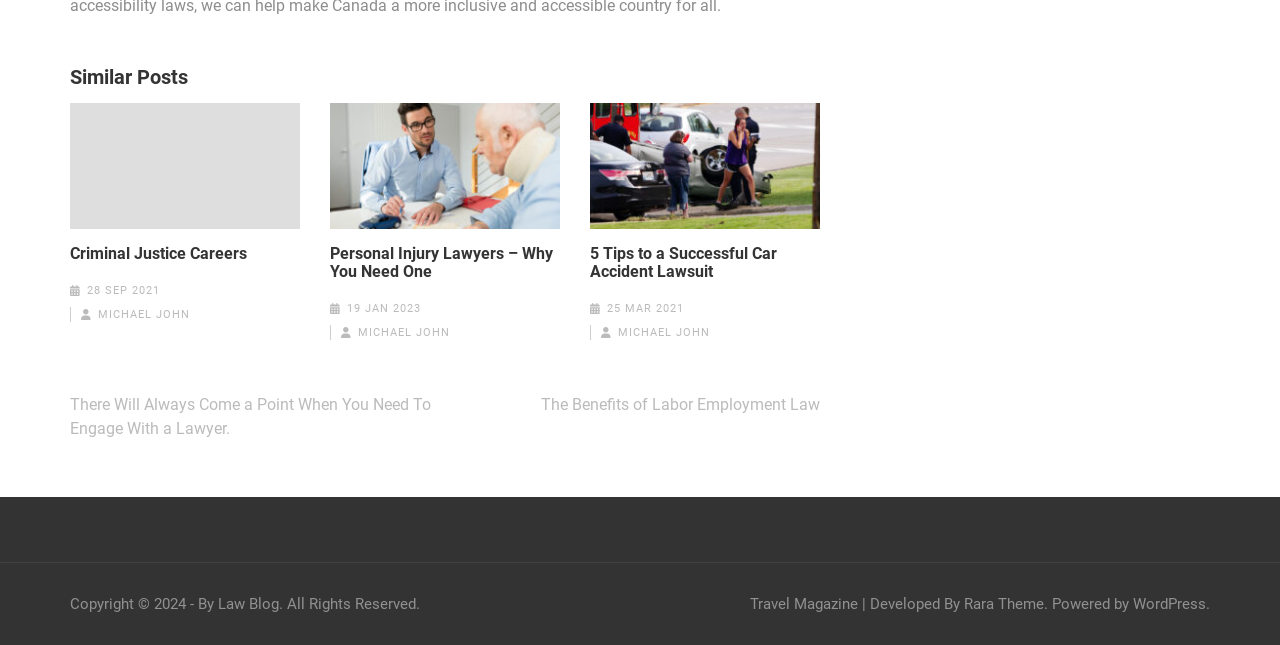What is the title of the first article?
Relying on the image, give a concise answer in one word or a brief phrase.

Criminal Justice Careers